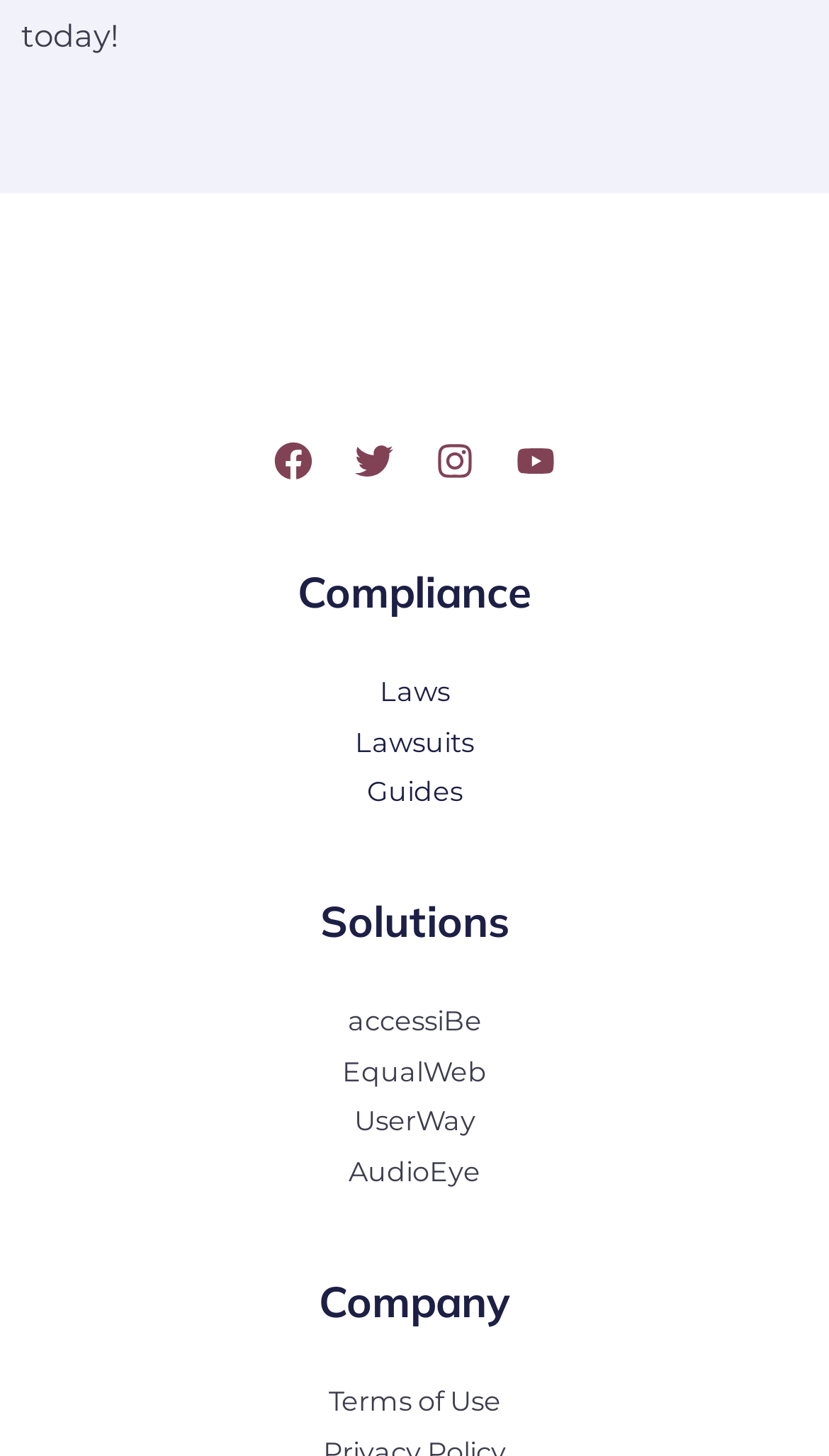Please answer the following question as detailed as possible based on the image: 
What type of content is available in the Footer Widget 2?

I examined the Footer Widget 2, which contains a heading 'Compliance' and a navigation menu with links related to compliance. Therefore, the type of content available in this section is compliance-related information.